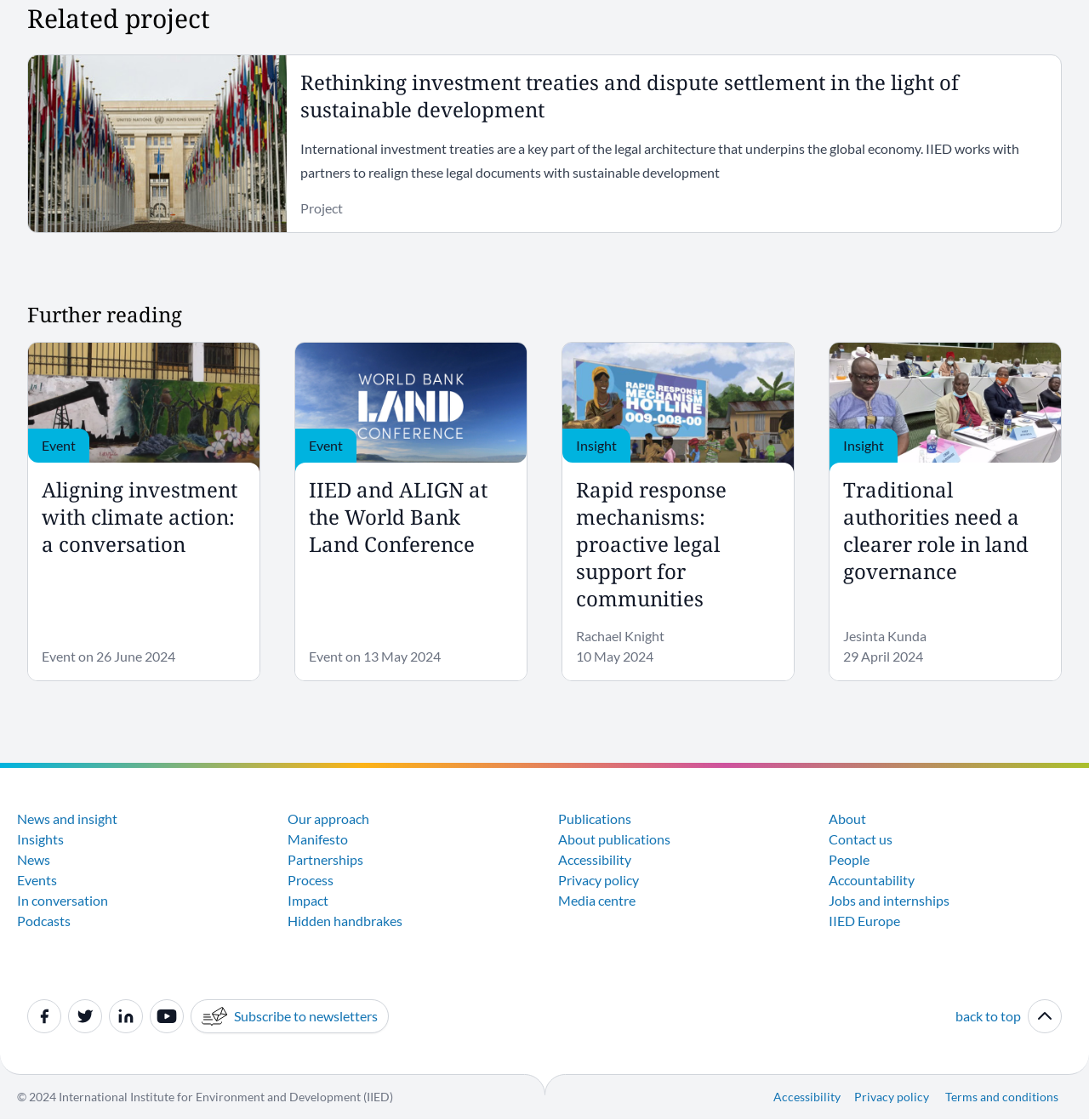What is the copyright year of the webpage?
Please use the visual content to give a single word or phrase answer.

2024